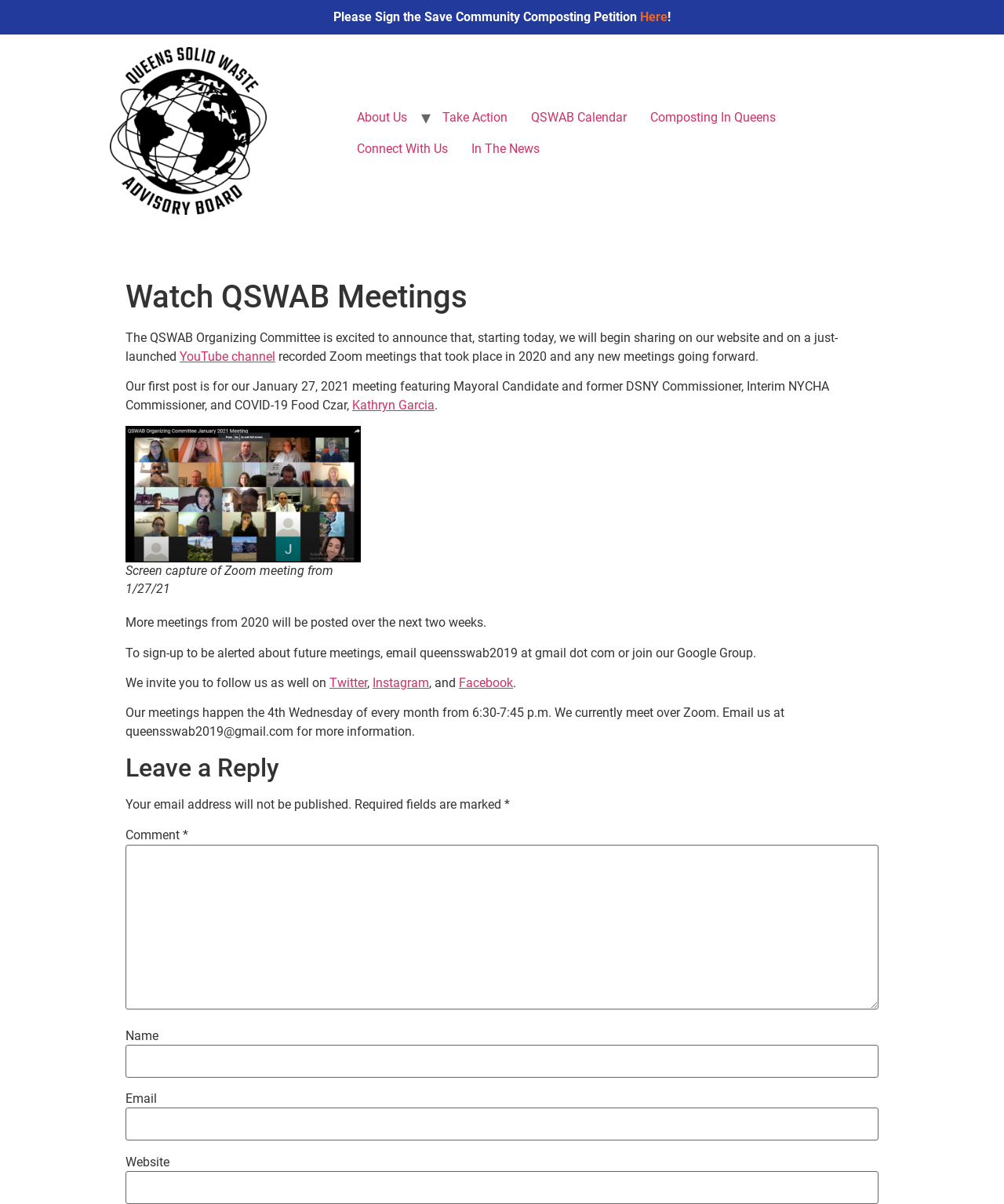Please locate the clickable area by providing the bounding box coordinates to follow this instruction: "Subscribe to the YouTube channel".

[0.179, 0.29, 0.274, 0.302]